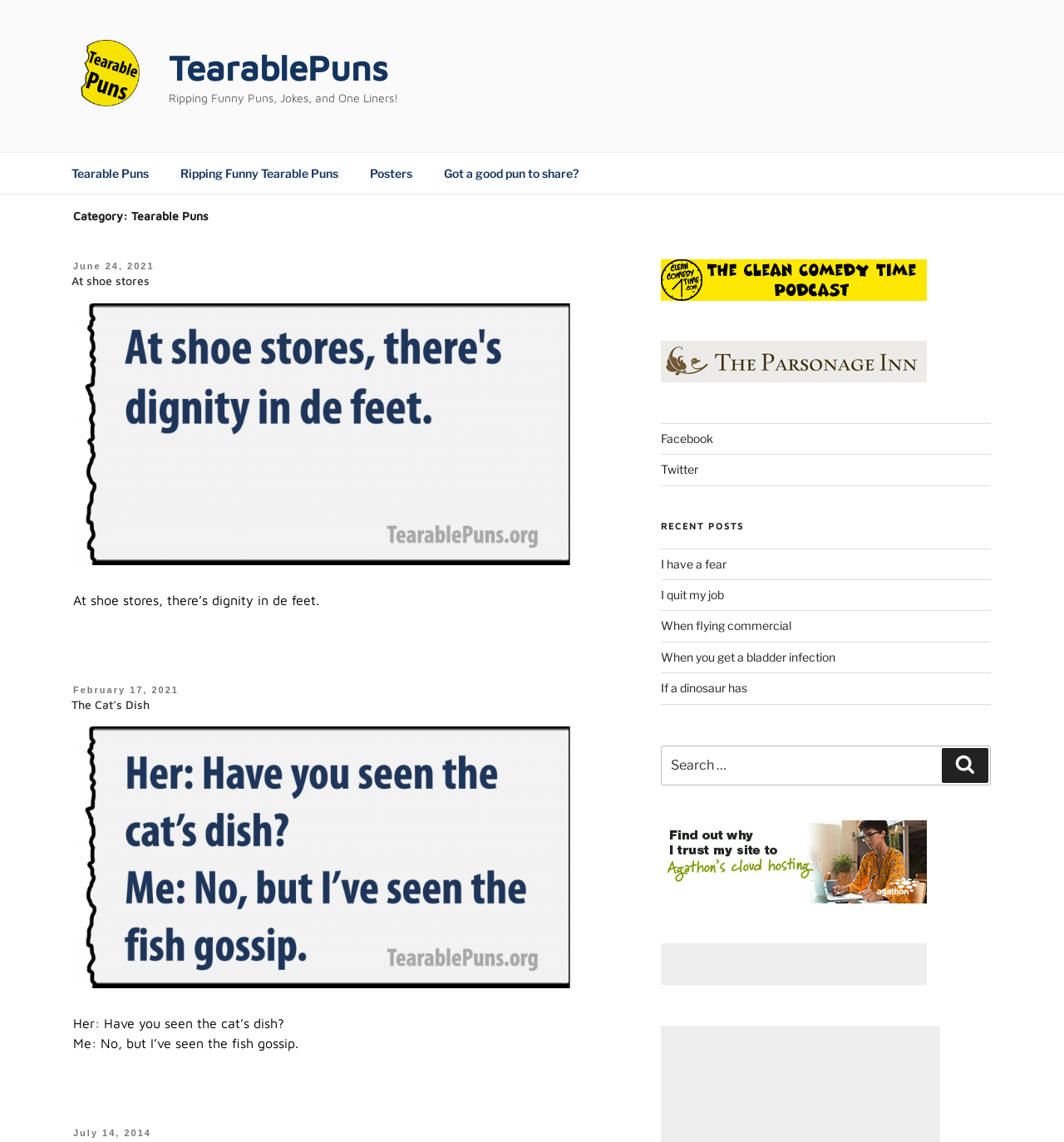Identify the bounding box coordinates of the region that should be clicked to execute the following instruction: "Check out the 'Clean Comedy Time Podcast'".

[0.621, 0.253, 0.871, 0.266]